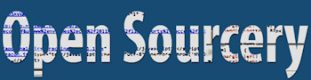Provide a brief response using a word or short phrase to this question:
What is the topic of the webpage content?

Open Office 2.0